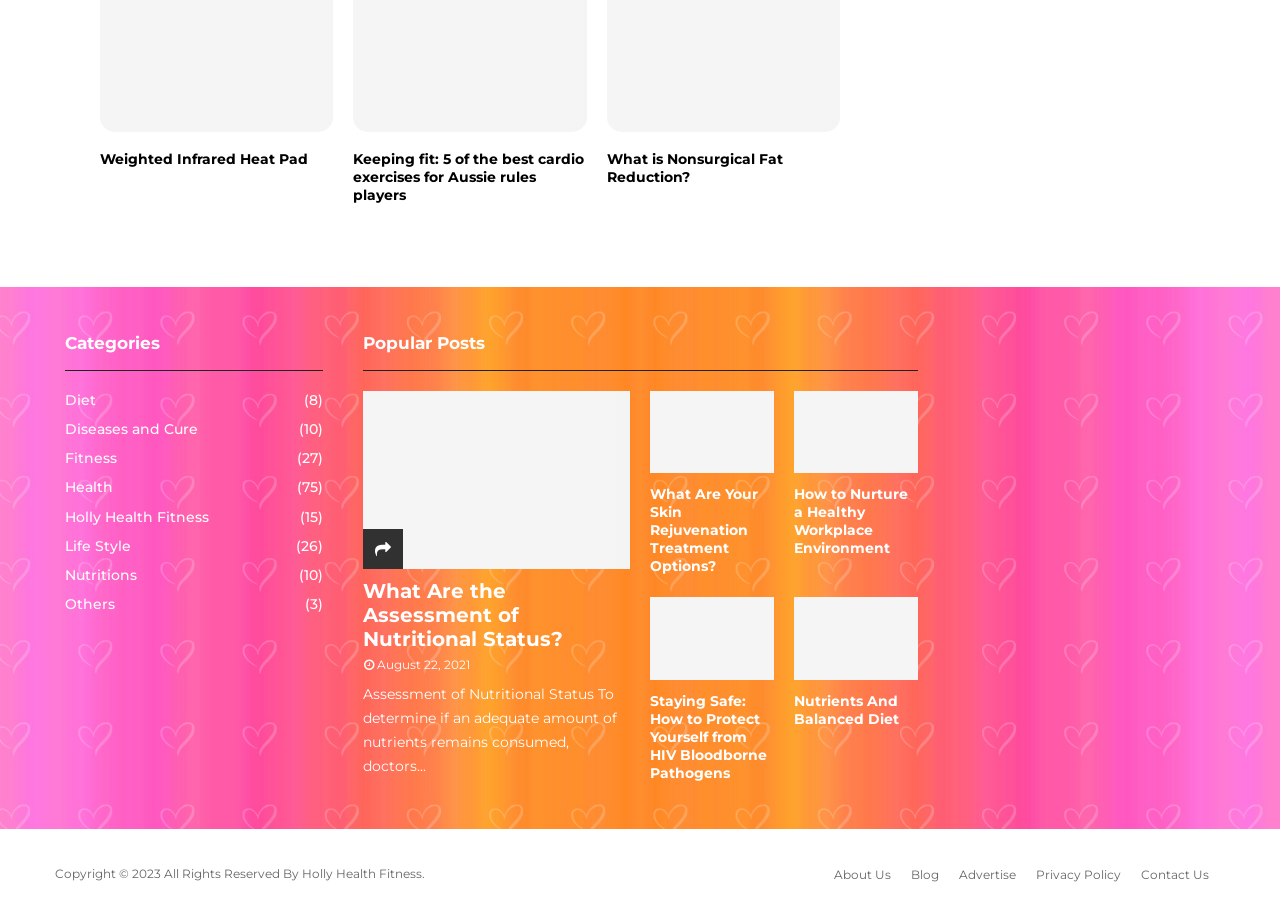Answer the following inquiry with a single word or phrase:
What is the date of the first popular post?

August 22, 2021